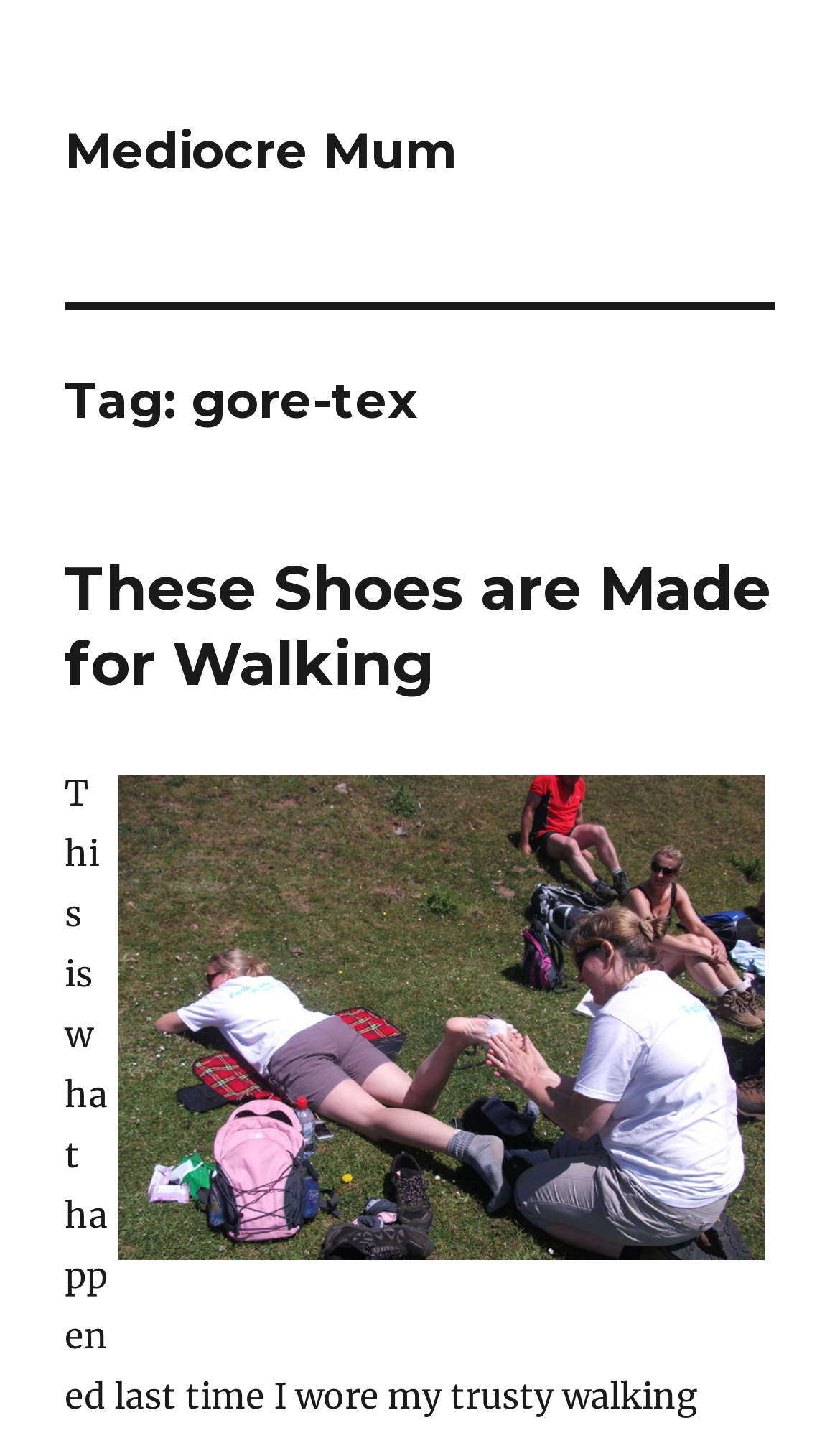Illustrate the webpage thoroughly, mentioning all important details.

The webpage is about a blog post titled "These Shoes are Made for Walking" related to Gore-Tex, as indicated by the tag "gore-tex" at the top. The blog's title, "Mediocre Mum", is displayed prominently at the top left corner of the page, serving as a link. 

Below the blog title, there is a heading that reads "Tag: gore-tex", which is centered at the top of the page. 

Further down, there is a main heading "These Shoes are Made for Walking" that spans across the top section of the page, accompanied by a link with the same text. 

To the right of the main heading, there is an image that takes up a significant portion of the page, covering almost the entire right side. The image is likely related to the blog post's content, possibly showcasing the shoes mentioned in the title.